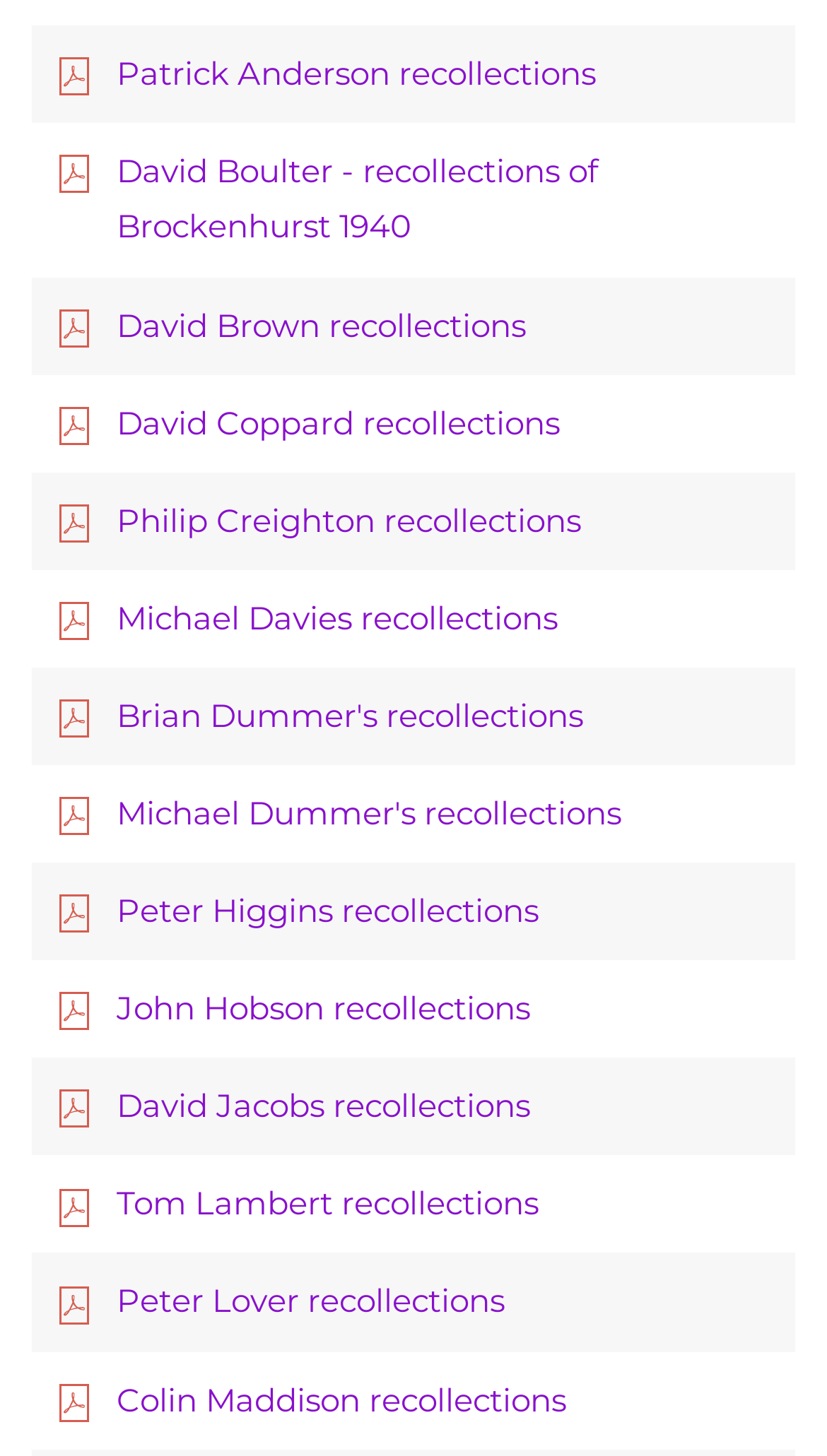Please respond to the question with a concise word or phrase:
Is there a recollection by someone named David?

Yes